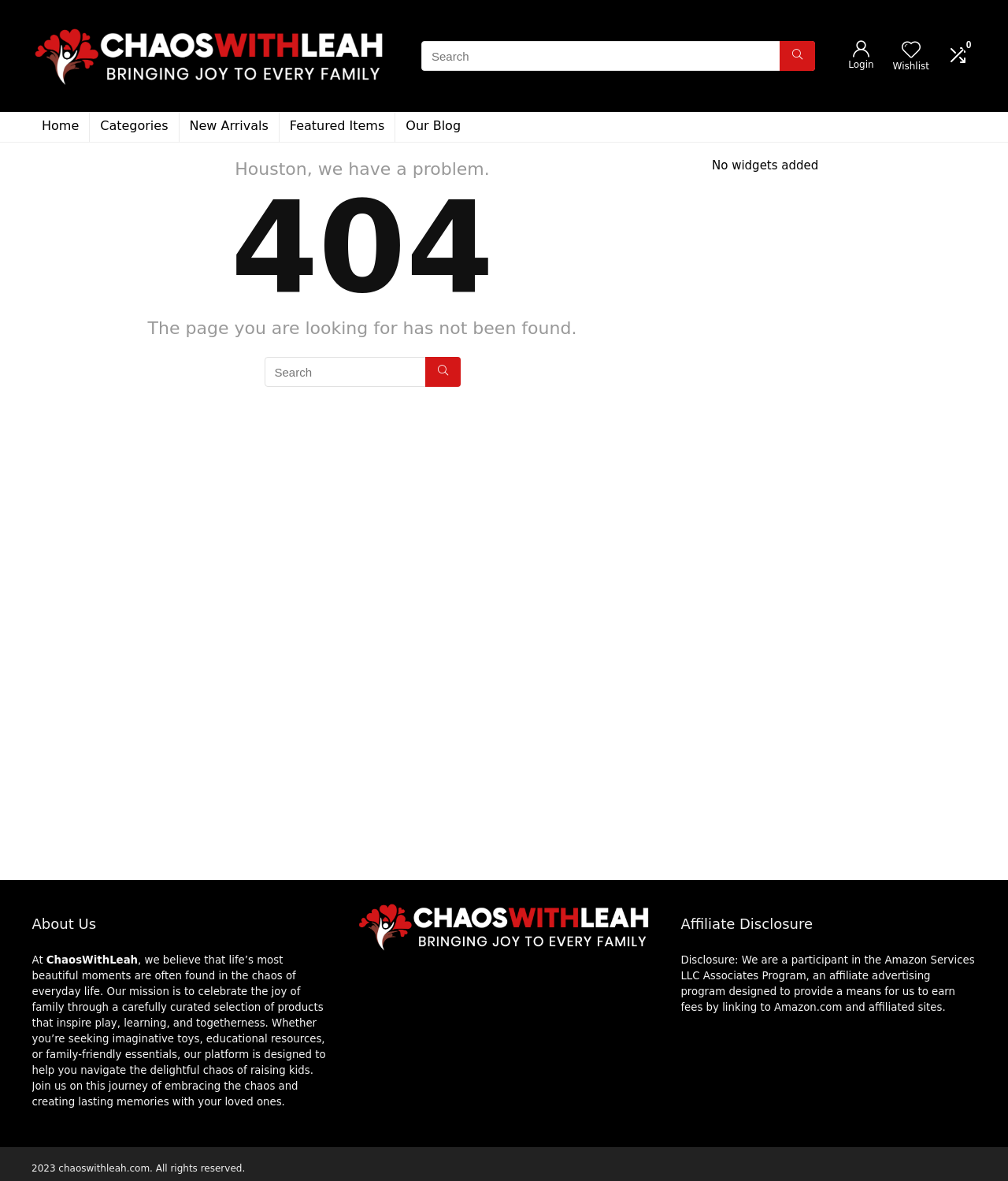Please specify the bounding box coordinates of the area that should be clicked to accomplish the following instruction: "Login". The coordinates should consist of four float numbers between 0 and 1, i.e., [left, top, right, bottom].

[0.842, 0.05, 0.867, 0.059]